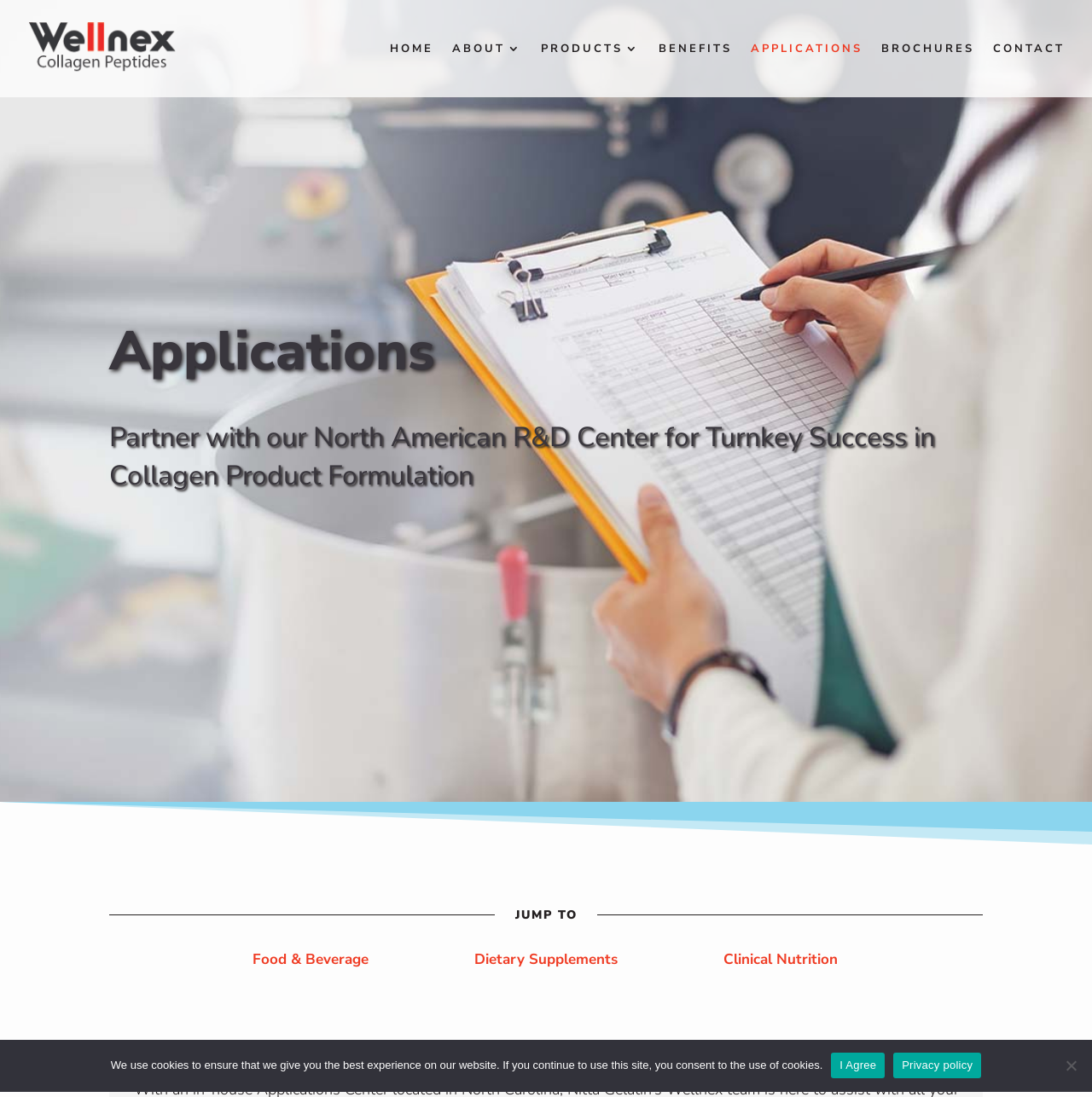How many types of collagen products are mentioned?
Can you provide a detailed and comprehensive answer to the question?

I examined the 'APPLICATIONS' section and found three links: 'Food & Beverage', 'Dietary Supplements', and 'Clinical Nutrition'. These are the three types of collagen products mentioned on the webpage.